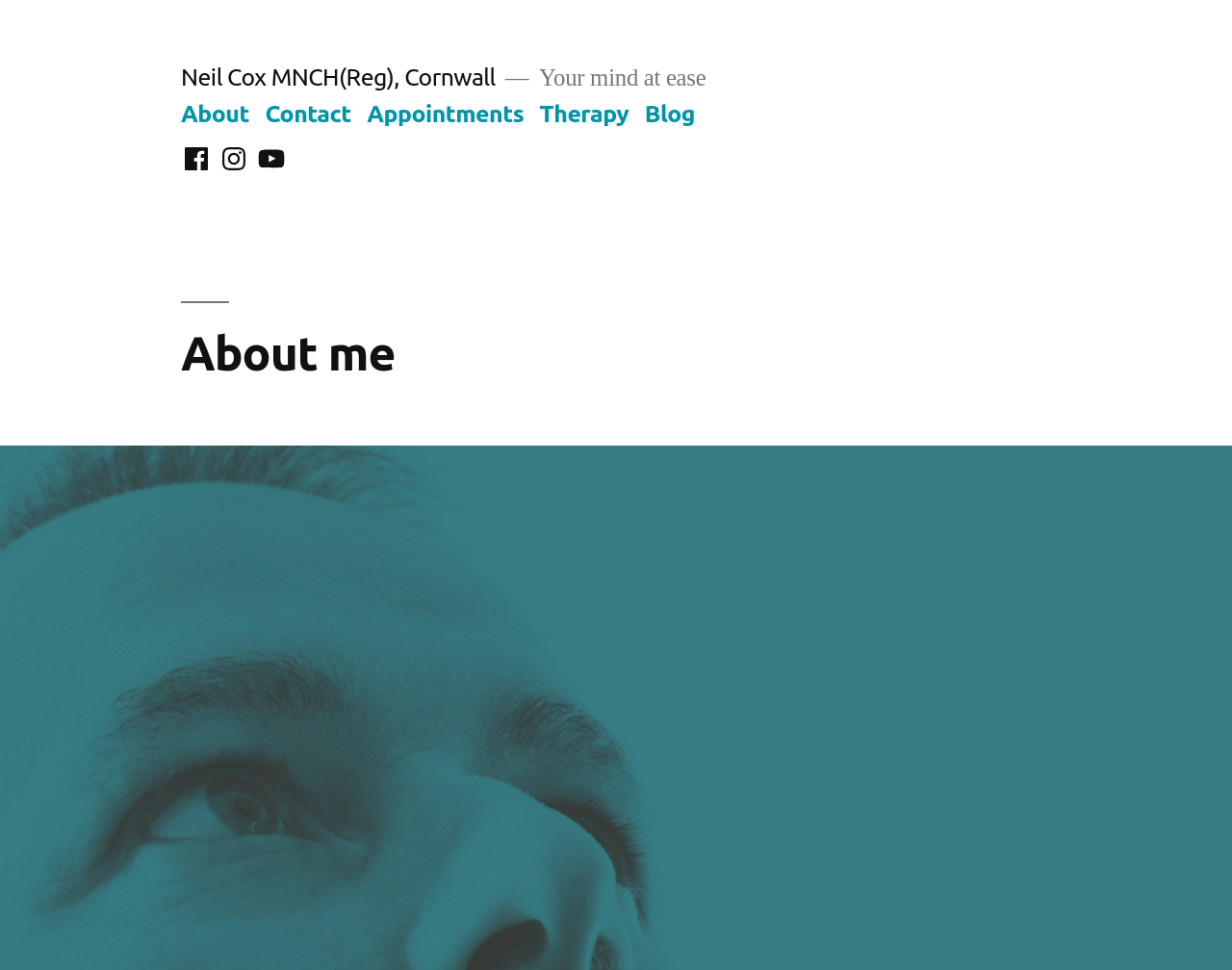How many social links are available?
Based on the image, please offer an in-depth response to the question.

In the 'Social links menu' section, I count 3 link elements, each labeled as 'Menu Item'.